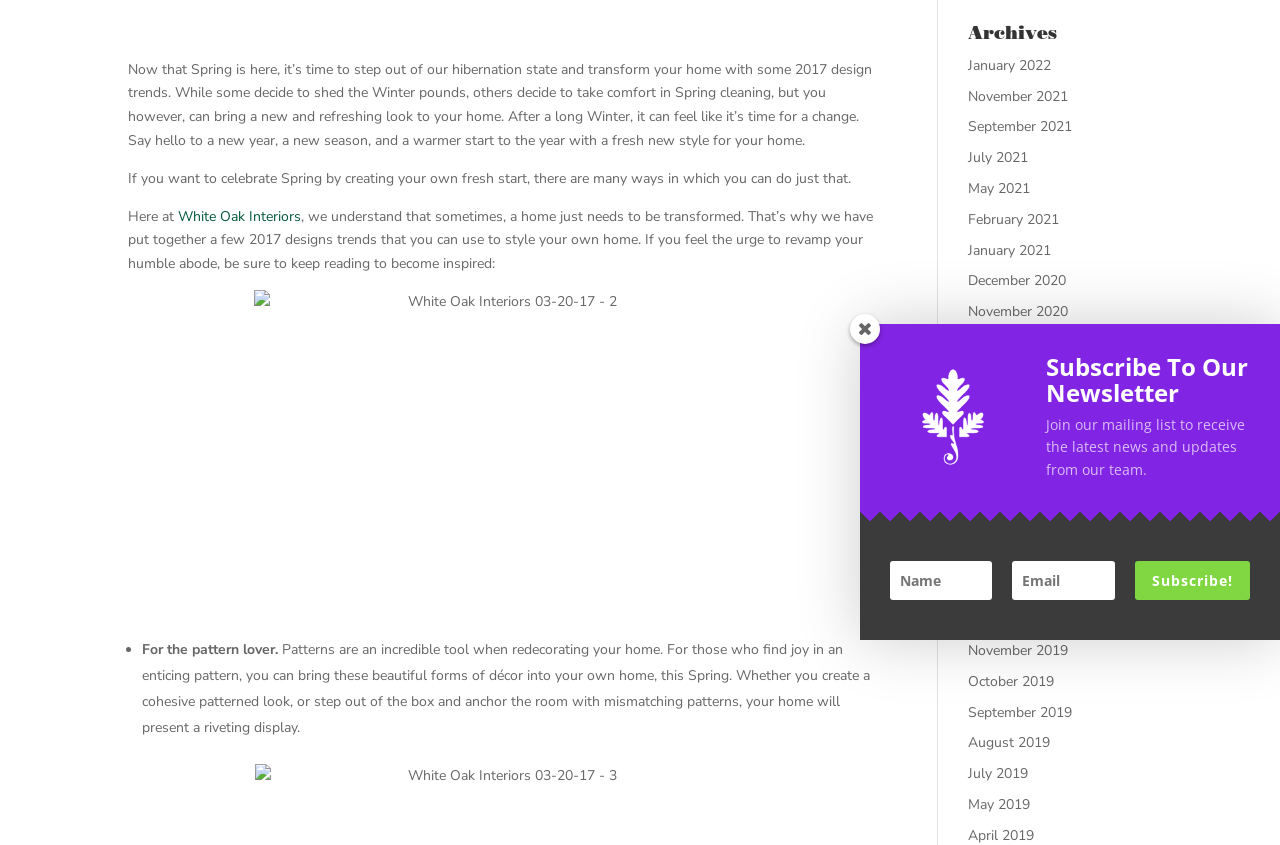Based on the element description placeholder="Name", identify the bounding box of the UI element in the given webpage screenshot. The coordinates should be in the format (top-left x, top-left y, bottom-right x, bottom-right y) and must be between 0 and 1.

[0.695, 0.664, 0.775, 0.71]